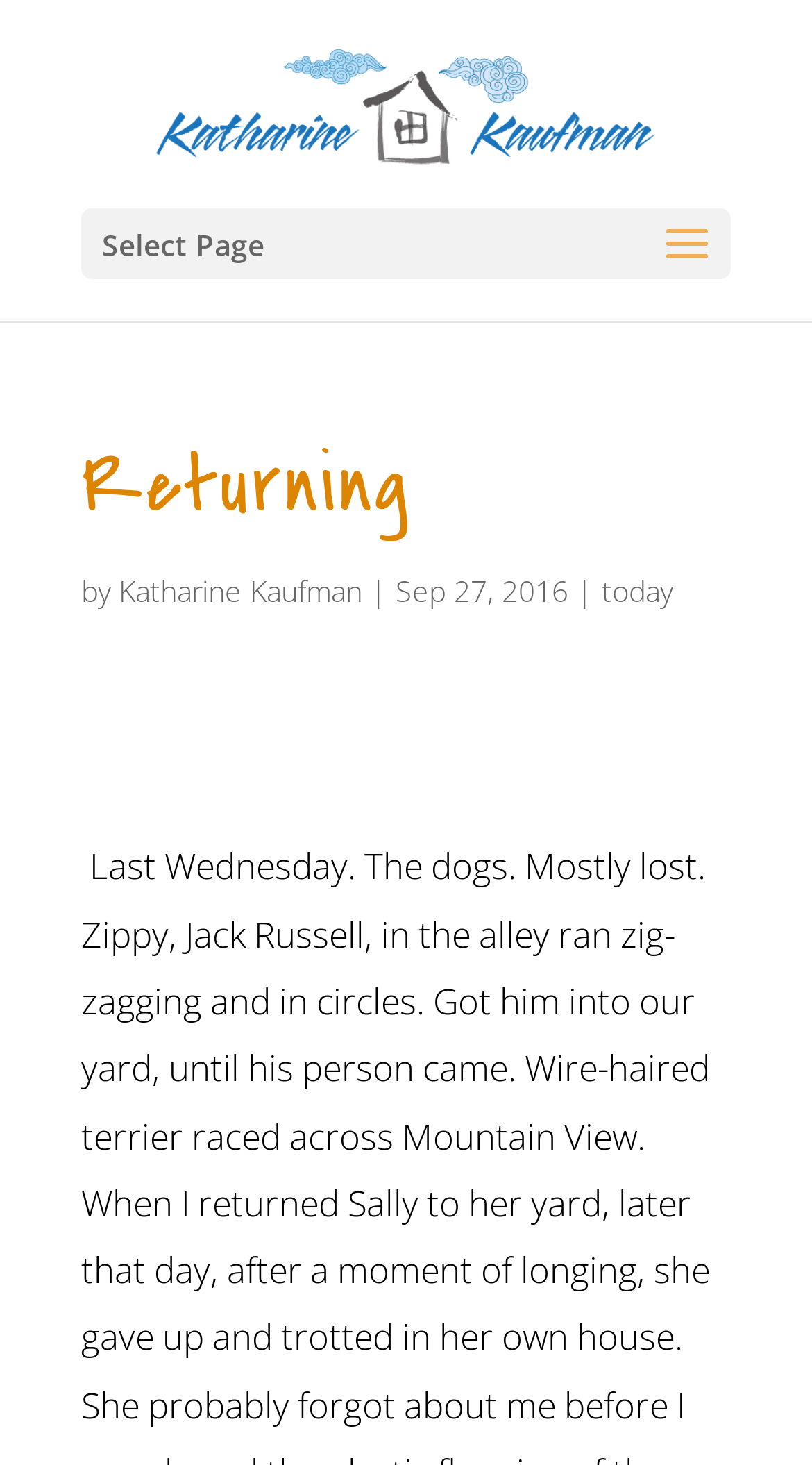Answer succinctly with a single word or phrase:
How many sections are there in the webpage?

2